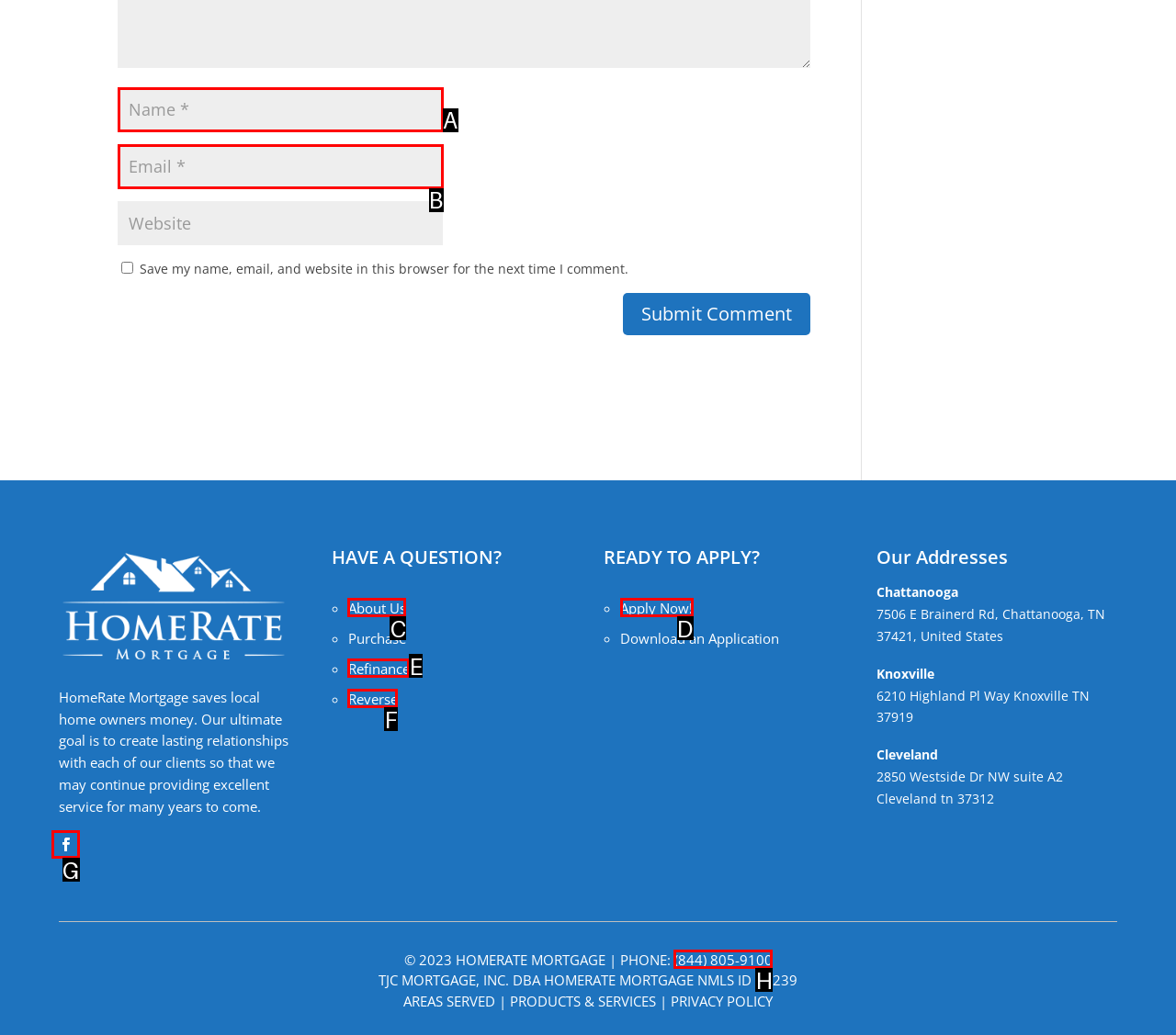Choose the HTML element that aligns with the description: input value="Name *" name="author". Indicate your choice by stating the letter.

A